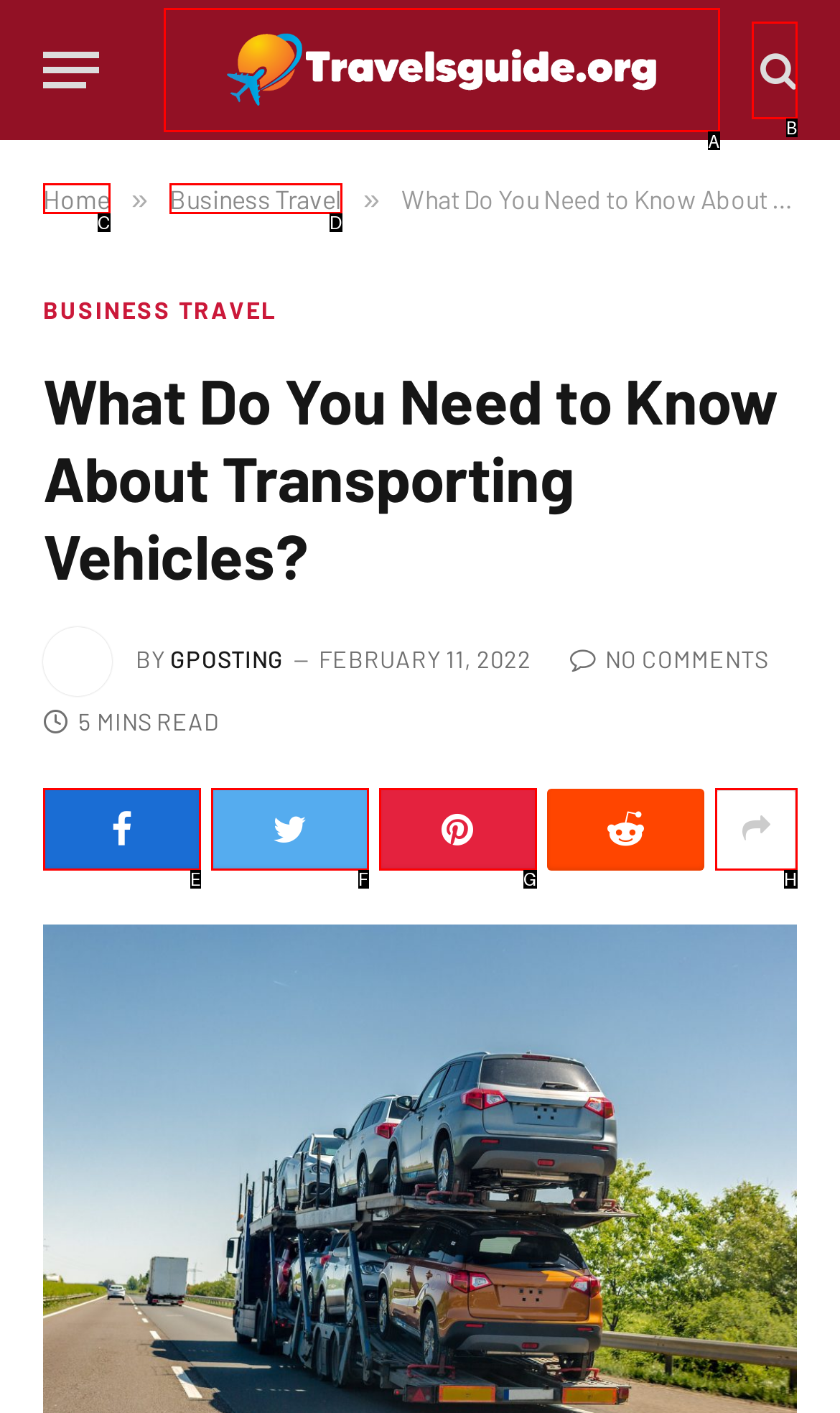Which option should I select to accomplish the task: Read the article about business travel? Respond with the corresponding letter from the given choices.

D